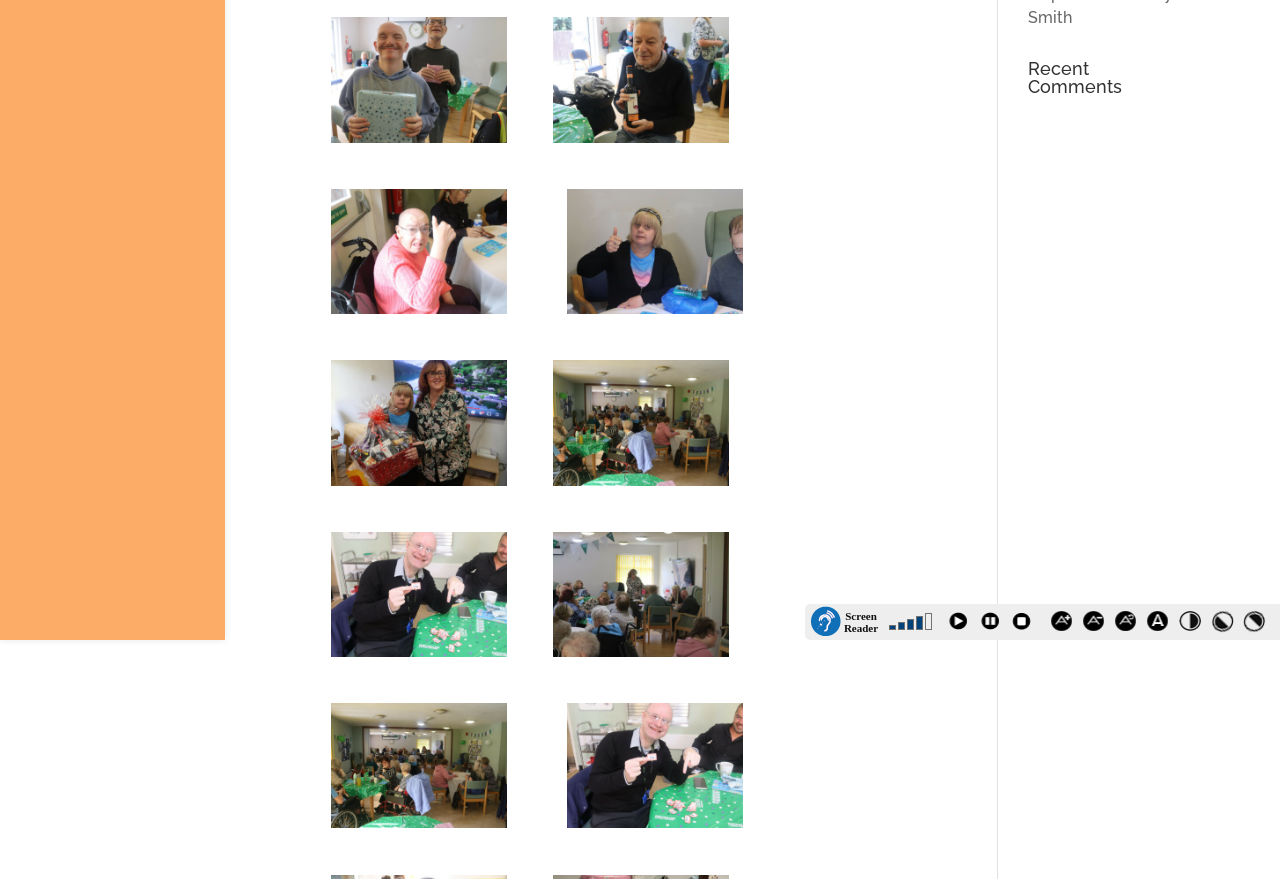Determine the bounding box coordinates for the HTML element mentioned in the following description: "Toggle high contrast". The coordinates should be a list of four floats ranging from 0 to 1, represented as [left, top, right, bottom].

[0.944, 0.693, 0.969, 0.729]